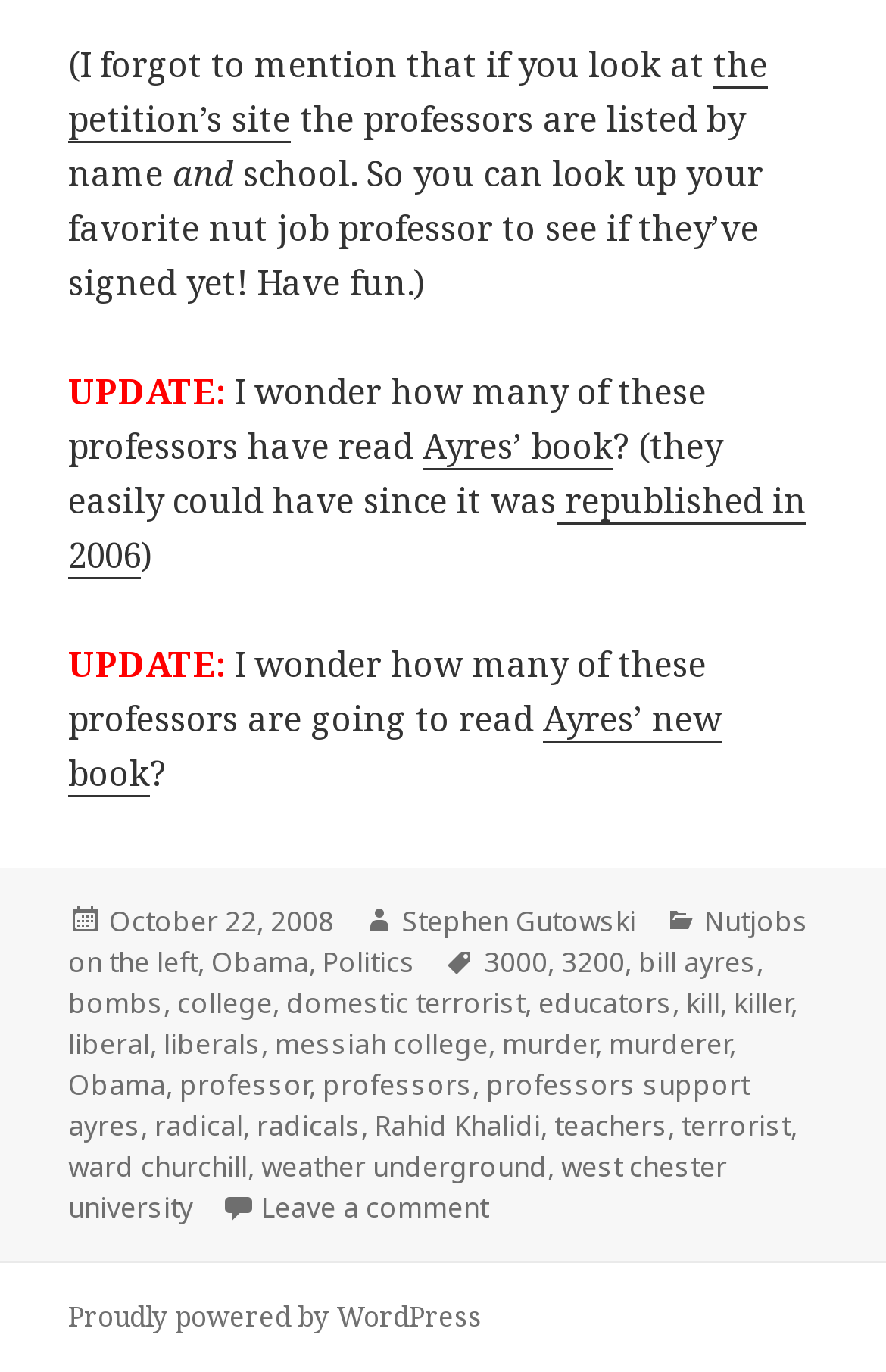What is the date of the blog post?
Refer to the image and give a detailed answer to the query.

The date of the blog post can be found in the footer section, where it says 'Posted on October 22, 2008'.